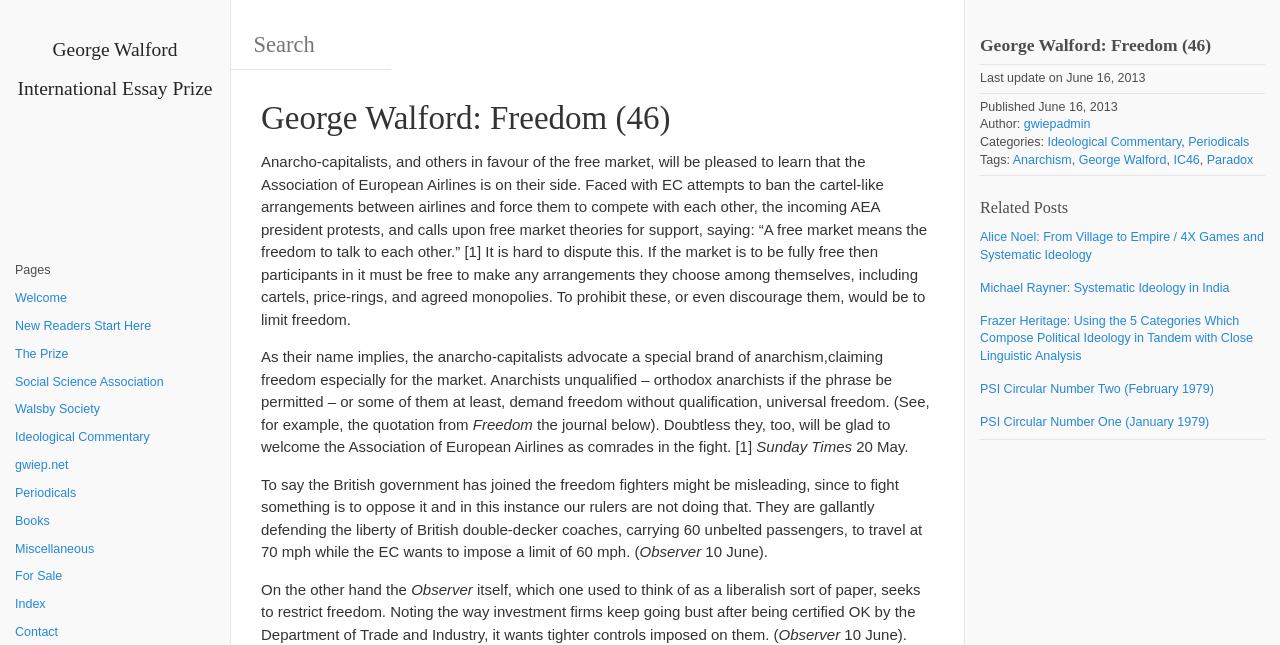Show me the bounding box coordinates of the clickable region to achieve the task as per the instruction: "Check the last update date".

[0.766, 0.11, 0.895, 0.131]